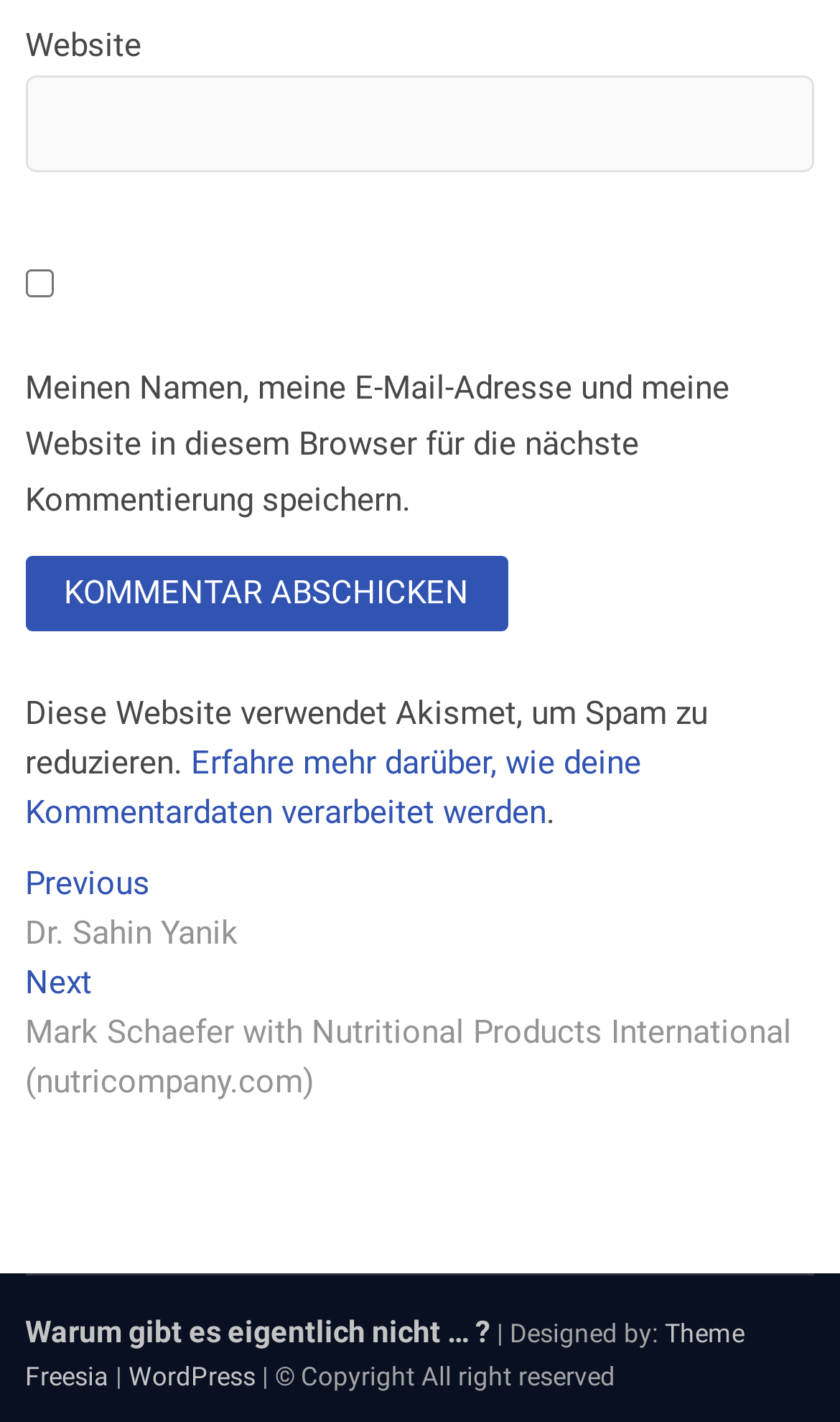Kindly provide the bounding box coordinates of the section you need to click on to fulfill the given instruction: "Check save my name, email, and website".

[0.03, 0.19, 0.063, 0.209]